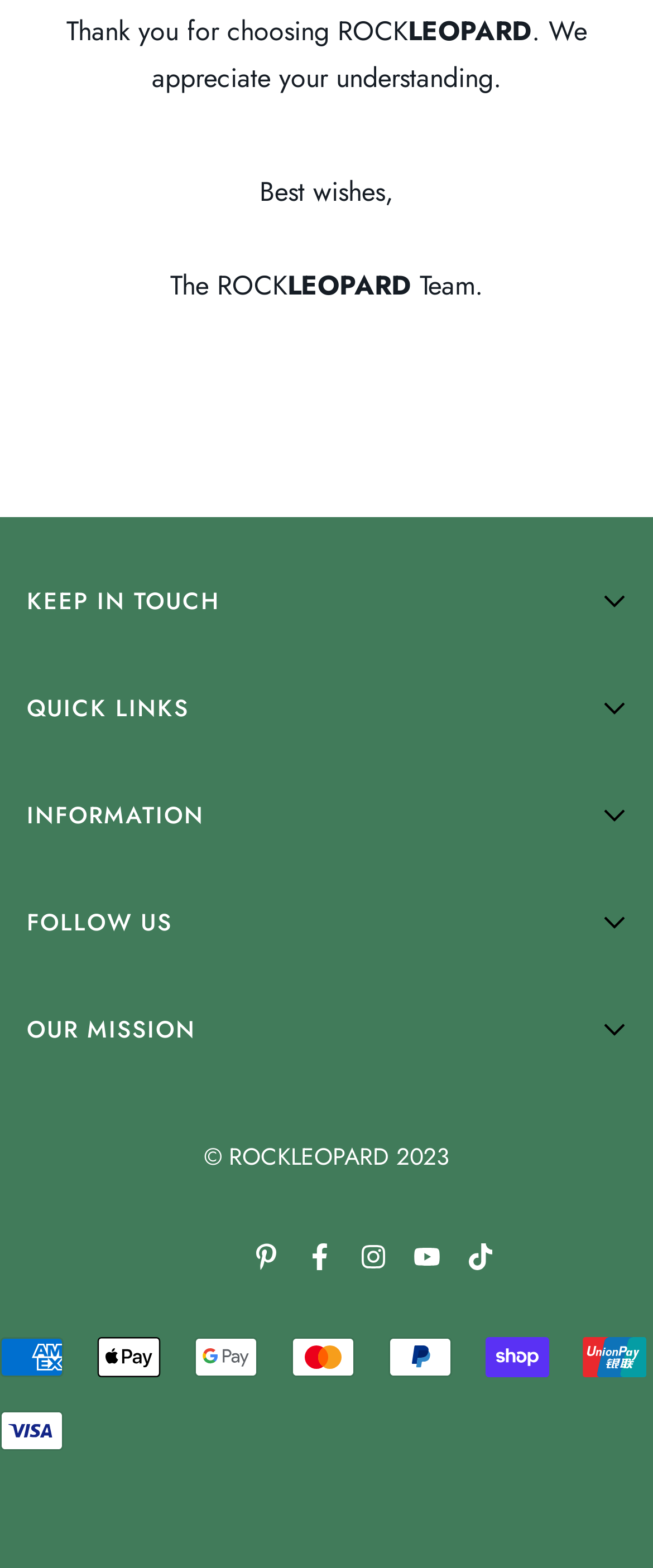Provide a short, one-word or phrase answer to the question below:
How many payment methods are accepted?

7